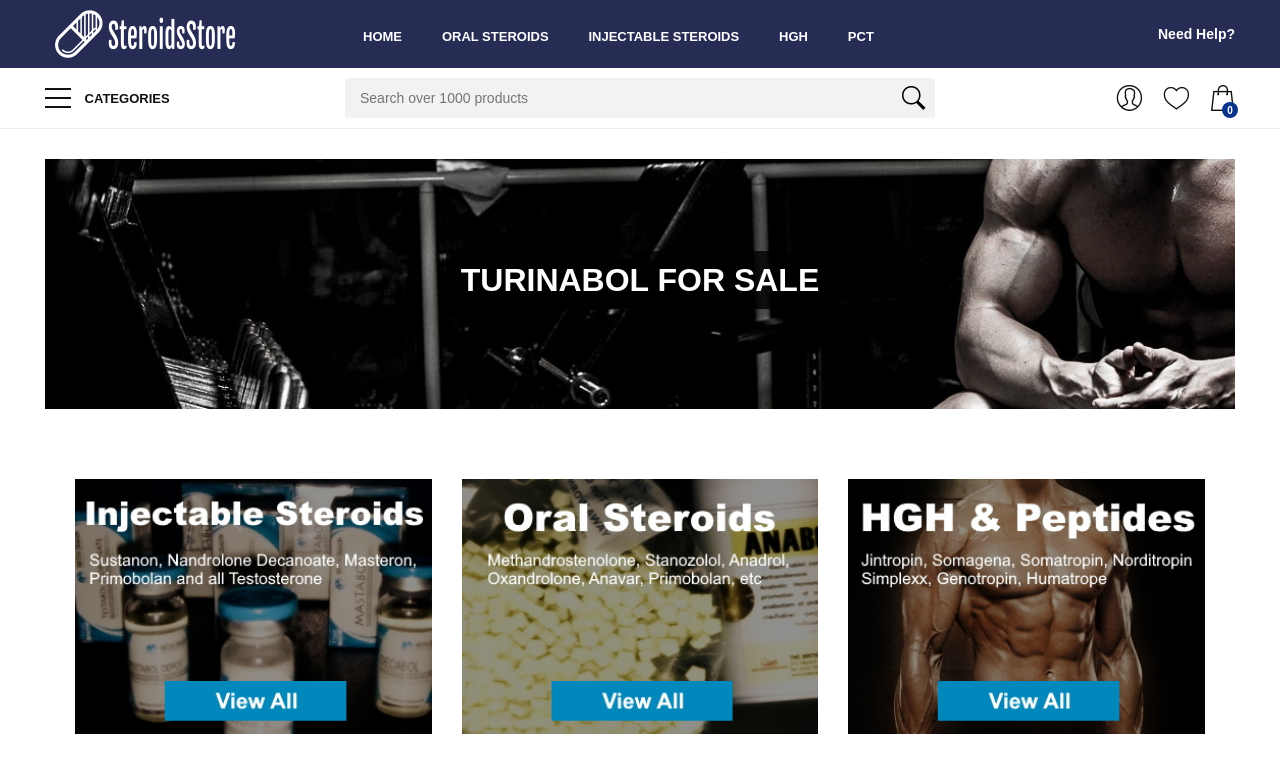Give a concise answer of one word or phrase to the question: 
How many main navigation links are there on the top of the webpage?

5